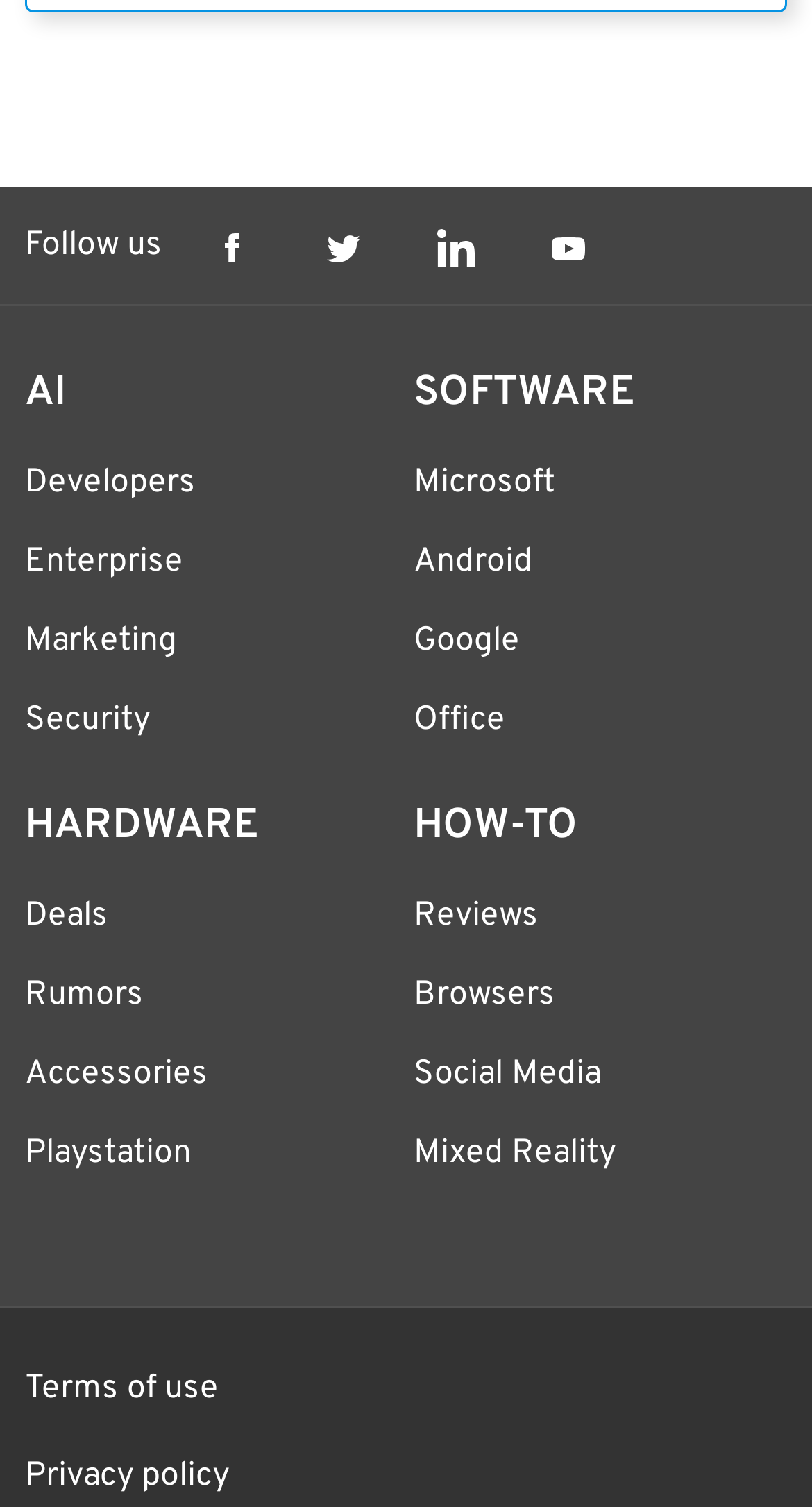Using the details from the image, please elaborate on the following question: What is the first social media platform listed?

The first social media platform listed is Facebook, which is indicated by the link element with the text 'Facebook' and bounding box coordinates [0.262, 0.152, 0.308, 0.177].